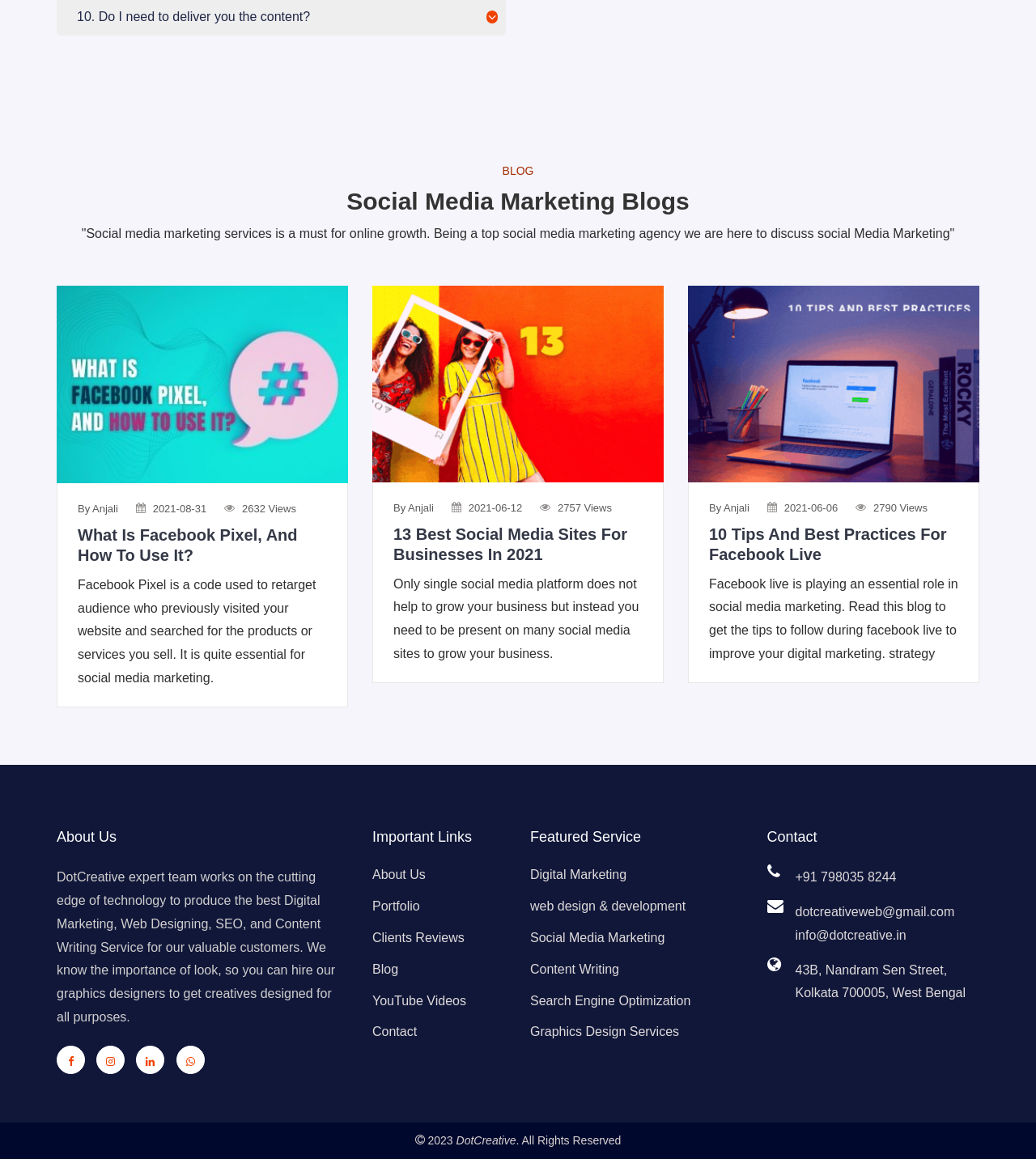Provide a single word or phrase to answer the given question: 
What is the name of the social media marketing agency?

DotCreative